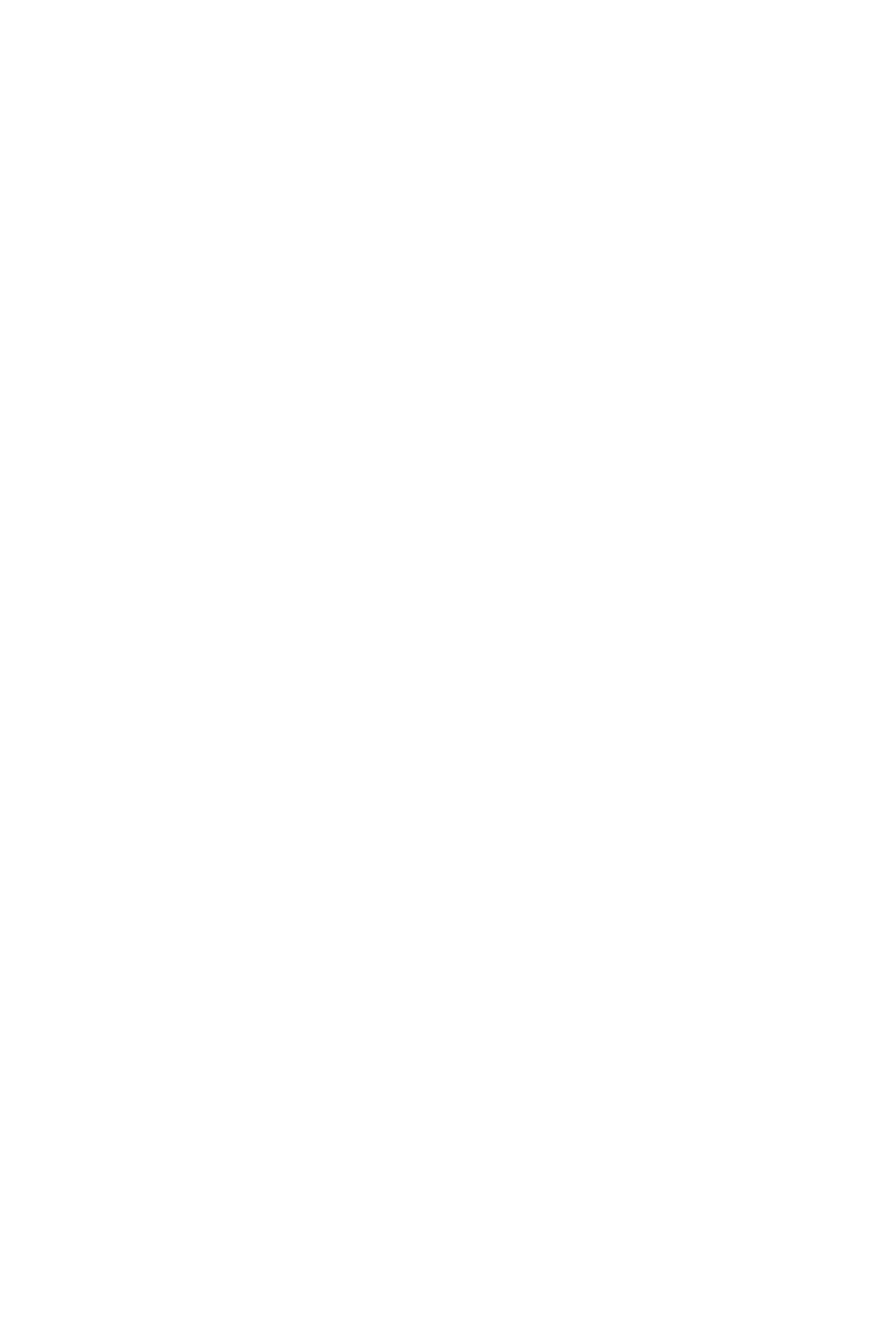Please locate the bounding box coordinates of the element's region that needs to be clicked to follow the instruction: "explore cenchs". The bounding box coordinates should be provided as four float numbers between 0 and 1, i.e., [left, top, right, bottom].

[0.696, 0.054, 0.738, 0.065]